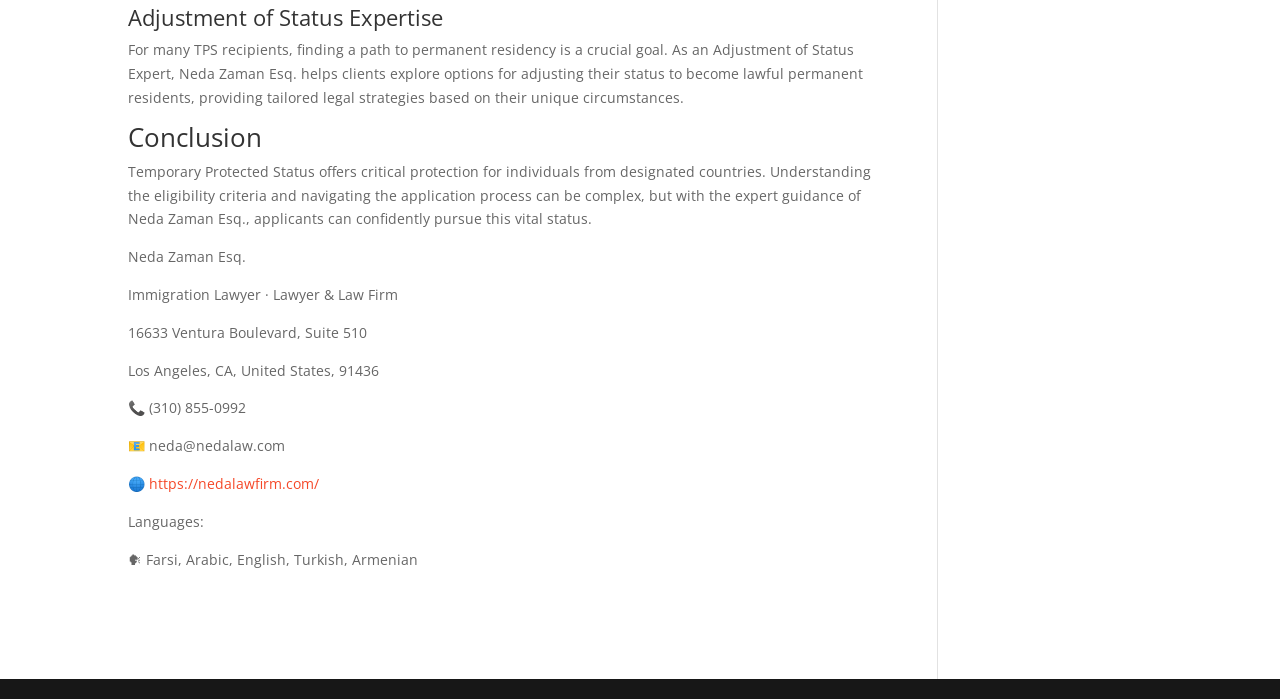What languages does Neda Zaman Esq. speak?
Look at the image and respond with a one-word or short-phrase answer.

Farsi, Arabic, English, Turkish, Armenian